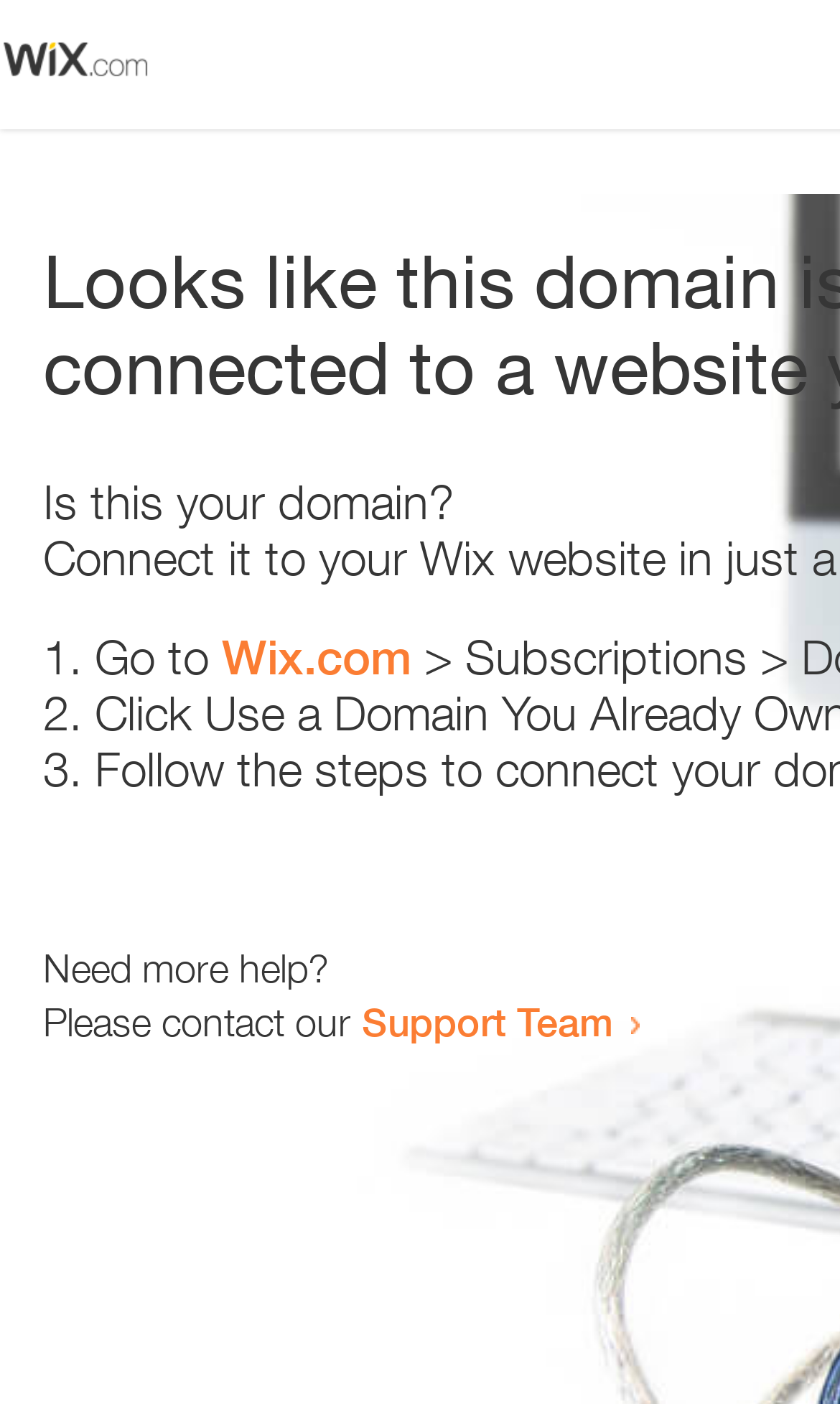Provide a short answer using a single word or phrase for the following question: 
How many list markers are present?

3